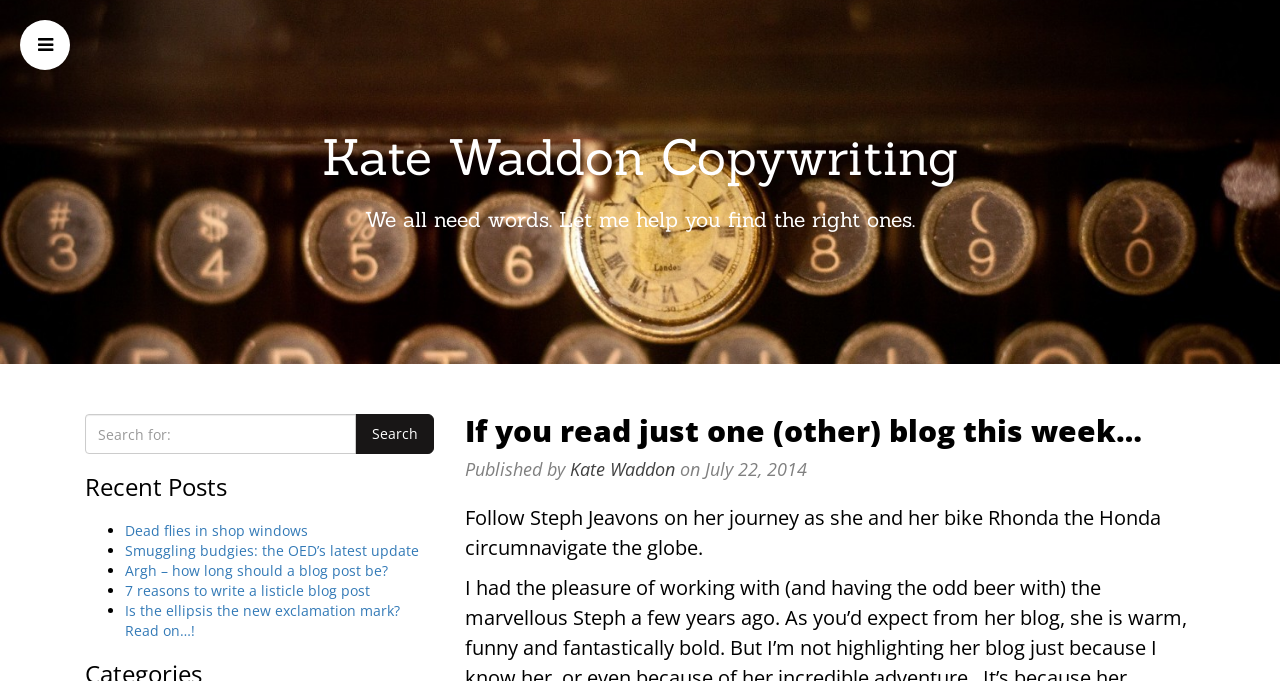Highlight the bounding box coordinates of the region I should click on to meet the following instruction: "Check the published date of the blog post".

[0.551, 0.672, 0.63, 0.707]